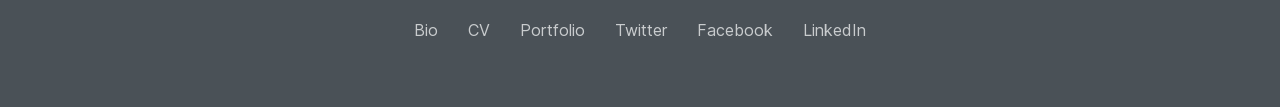What is the last link in the footer?
Refer to the image and respond with a one-word or short-phrase answer.

LinkedIn